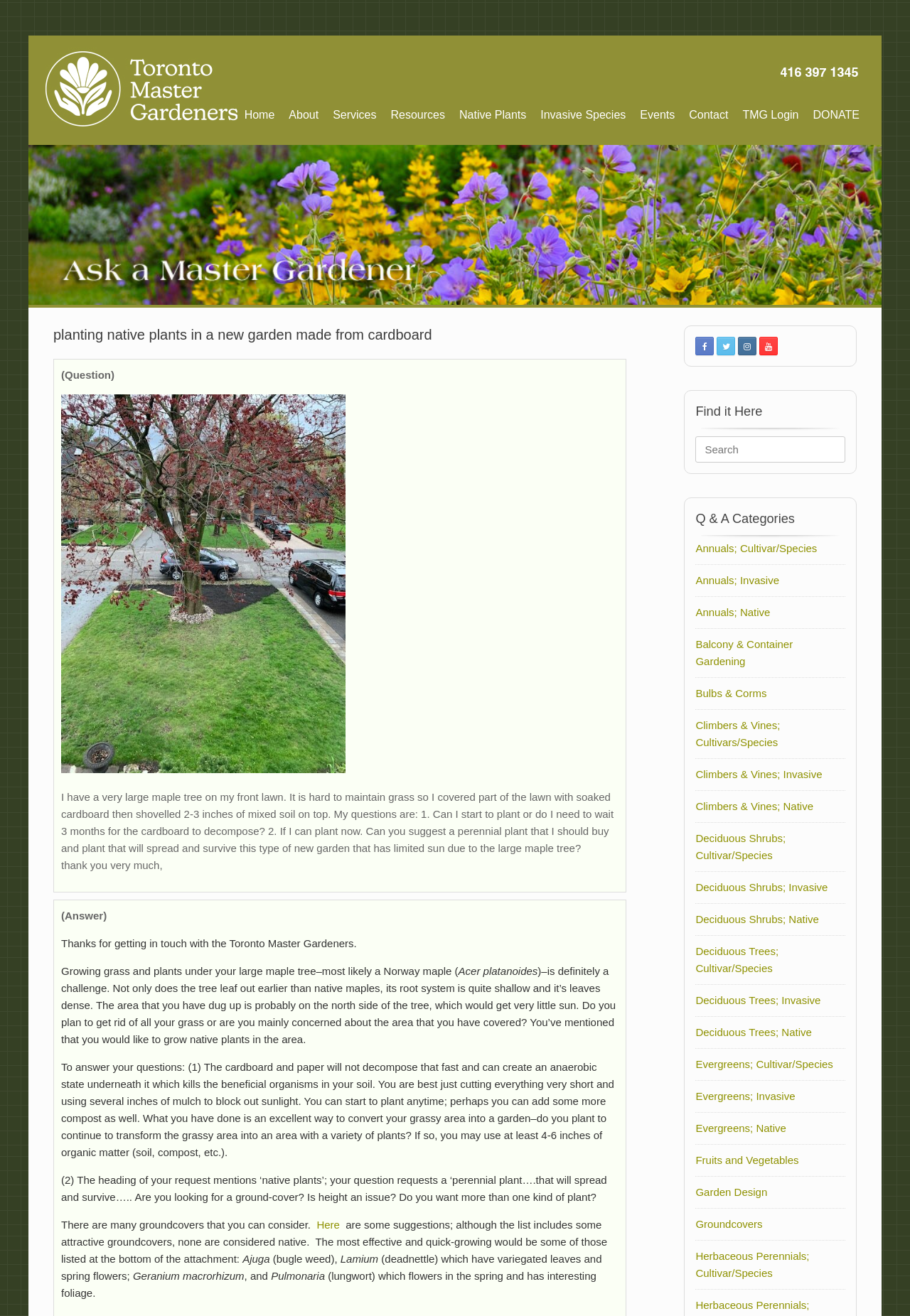Analyze the image and give a detailed response to the question:
What is the purpose of covering part of the lawn with soaked cardboard?

The user covered part of the lawn with soaked cardboard to make it easier to maintain grass, as it is hard to maintain grass under the large maple tree.